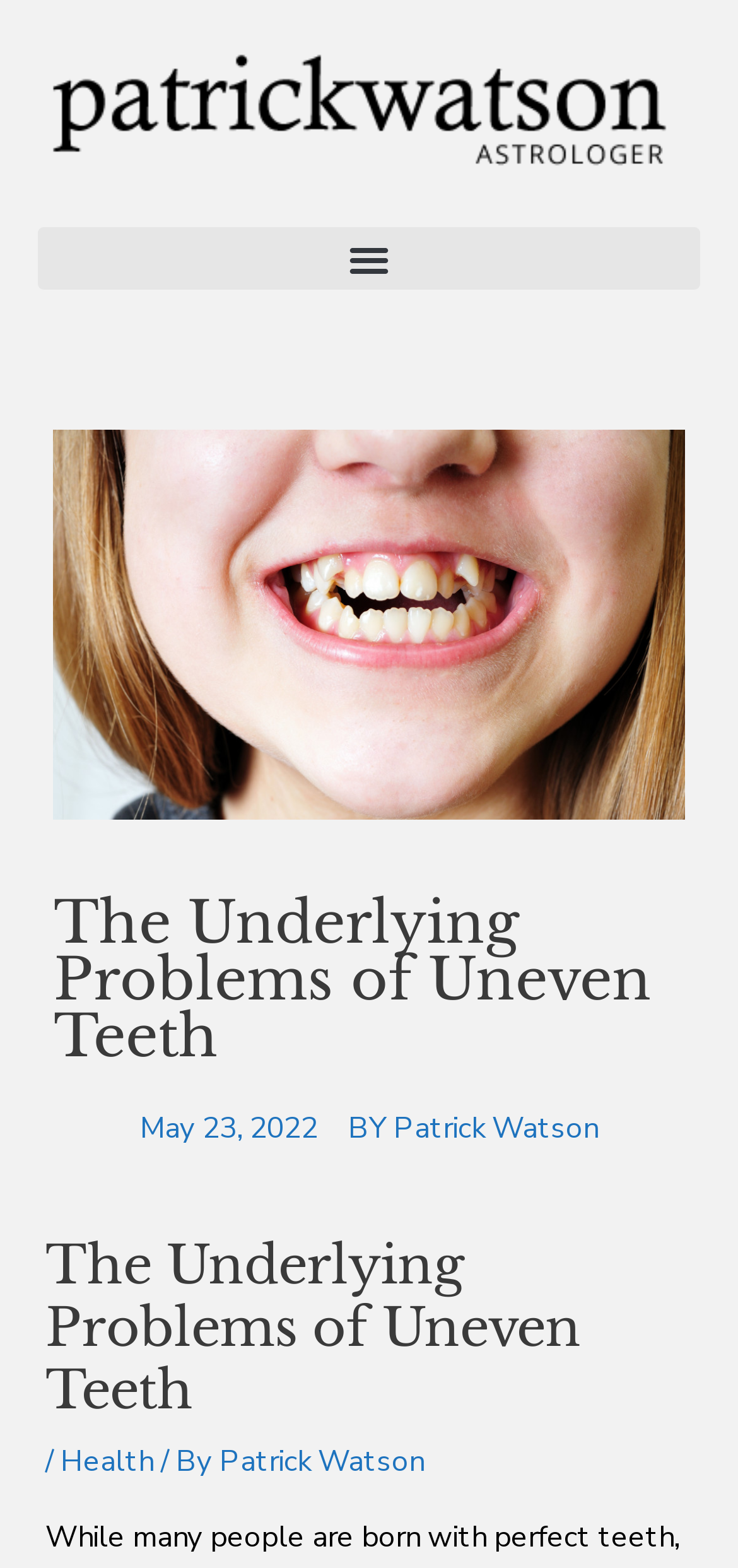What is the topic of the article?
Using the visual information, respond with a single word or phrase.

Uneven Teeth